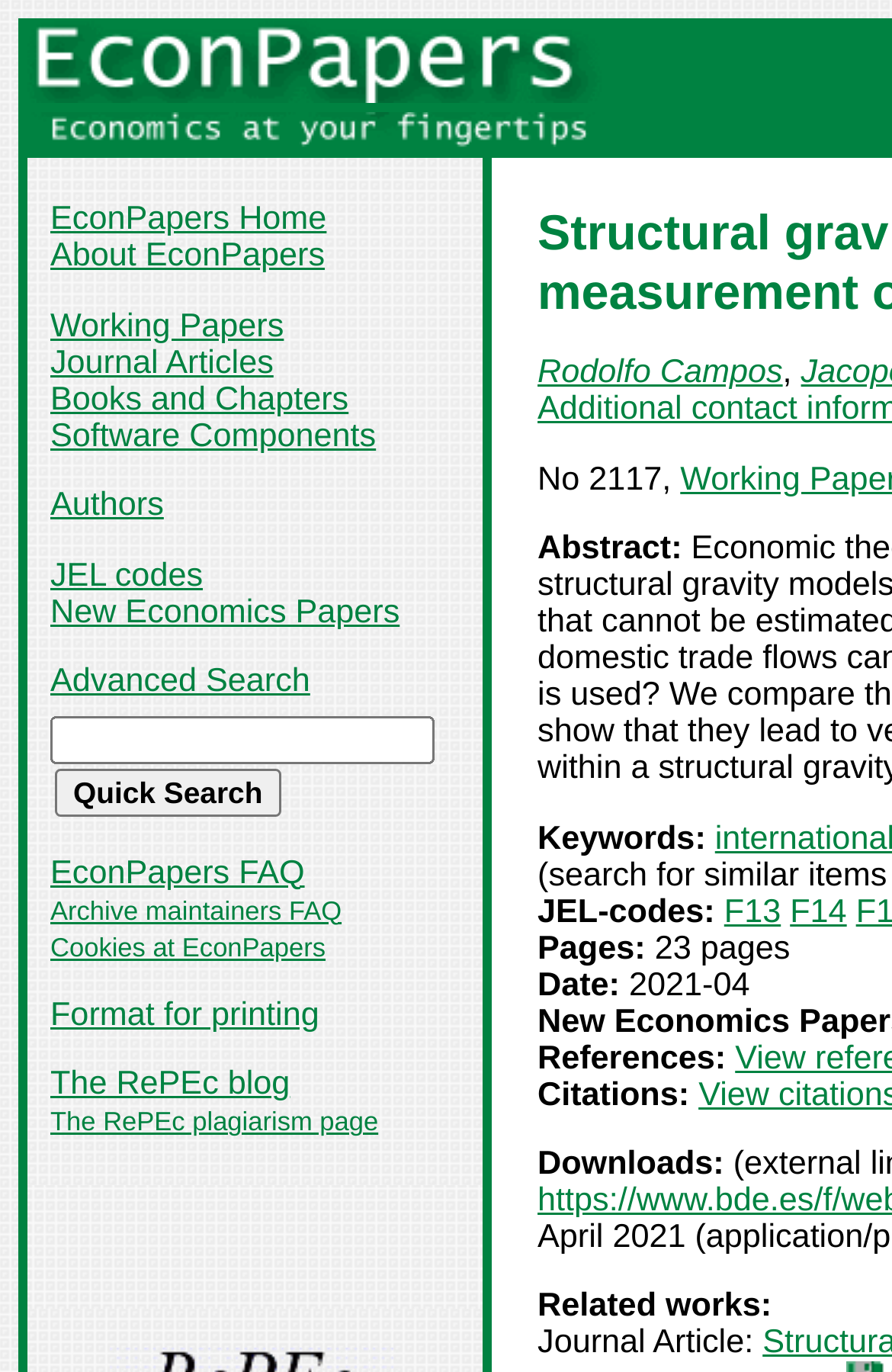Specify the bounding box coordinates of the area to click in order to follow the given instruction: "Click on the EconPapers link."

[0.031, 0.055, 0.674, 0.082]